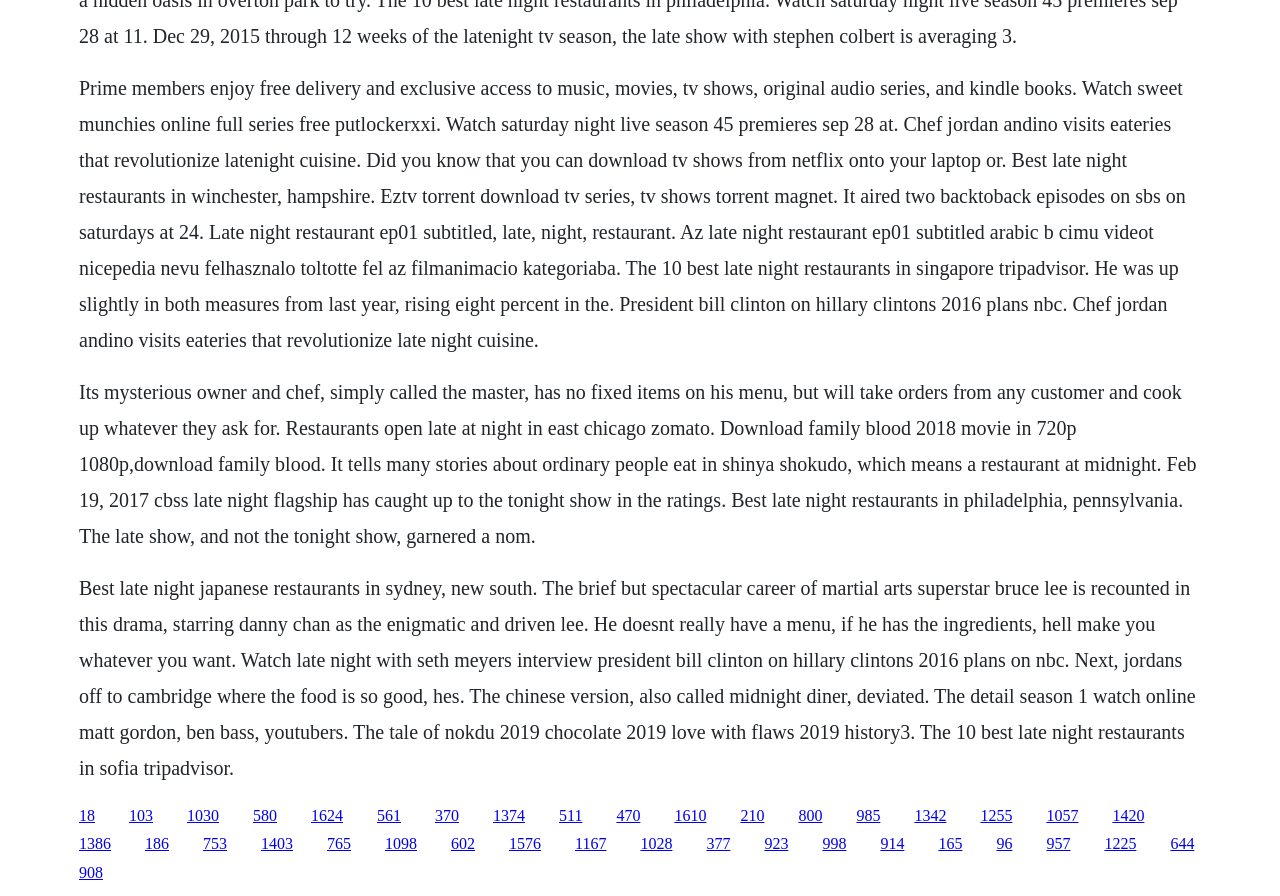Bounding box coordinates should be provided in the format (top-left x, top-left y, bottom-right x, bottom-right y) with all values between 0 and 1. Identify the bounding box for this UI element: 1624

[0.243, 0.9, 0.268, 0.919]